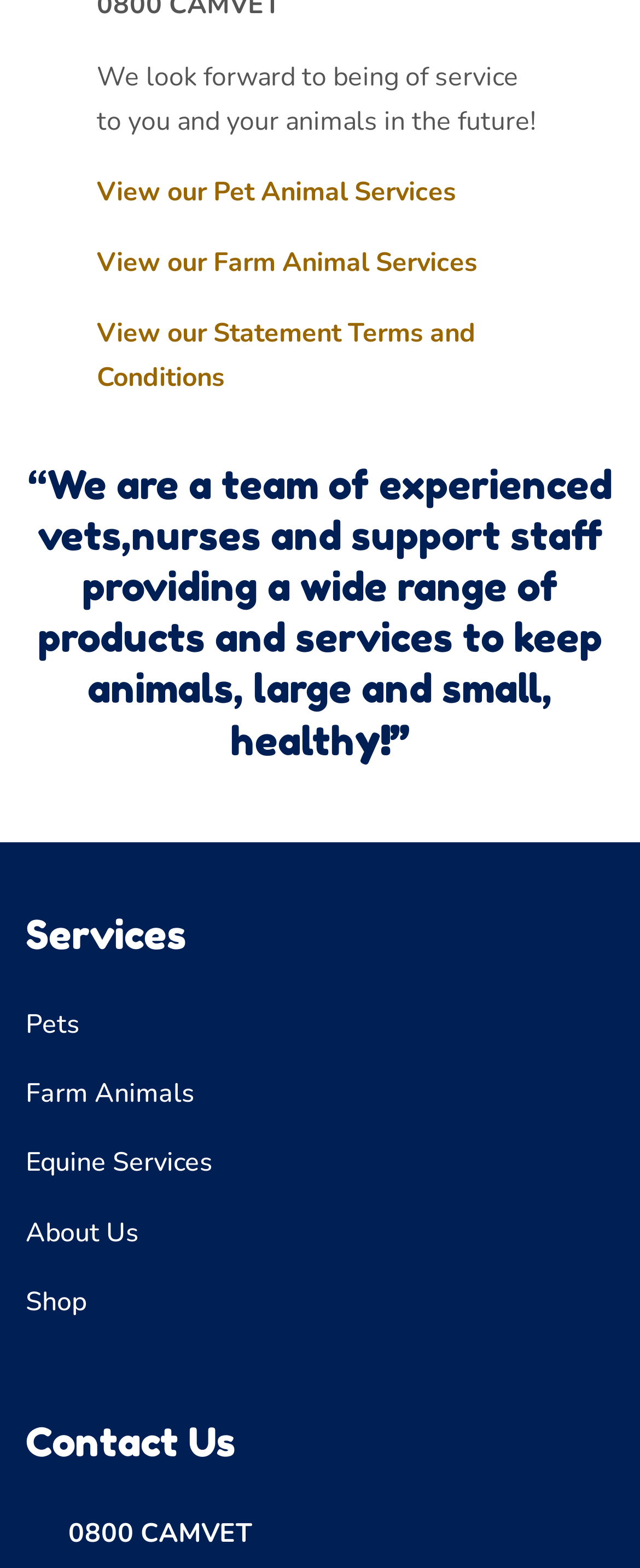Please determine the bounding box coordinates for the element with the description: "About Us".

[0.04, 0.774, 0.217, 0.797]